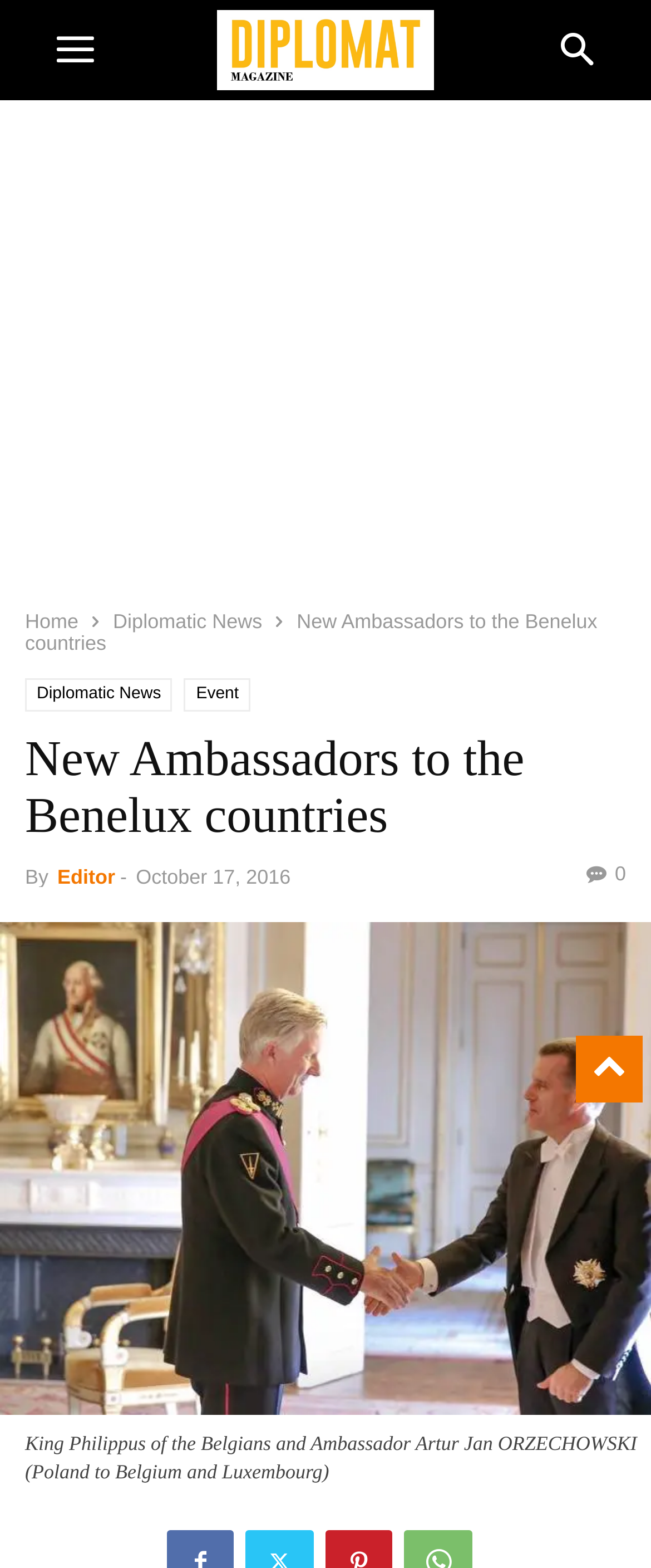Produce a meticulous description of the webpage.

The webpage appears to be an article from Diplomat Magazine, with the title "New Ambassadors to the Benelux countries". At the top, there is a navigation menu with links to "Home" and "Diplomatic News", as well as a search button and a mobile toggle button. 

Below the navigation menu, there is a header section with the title of the article, "New Ambassadors to the Benelux countries", and a subheading with the author's name and the date "October 17, 2016". 

The main content of the article is an image of King Philippus of the Belgians and Ambassador Artur Jan Orzechowski, with a caption describing the scene. The image takes up most of the page, with the caption below it. 

At the bottom of the page, there is a link to the top of the page, labeled "to-top". There are also several other links and buttons scattered throughout the page, including a link to "Diplomatic News" and an event link.